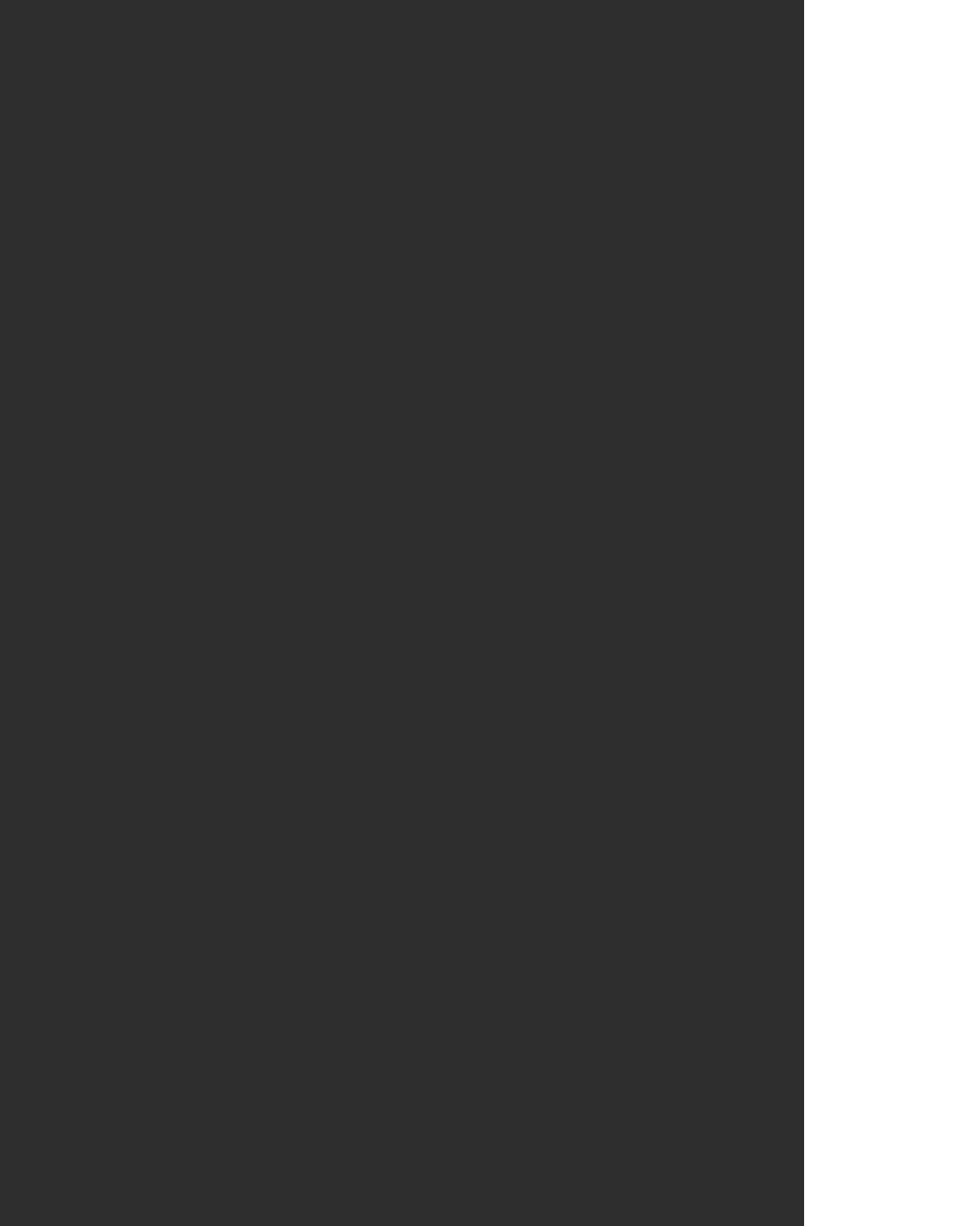How many social media links are available?
Using the image, answer in one word or phrase.

5